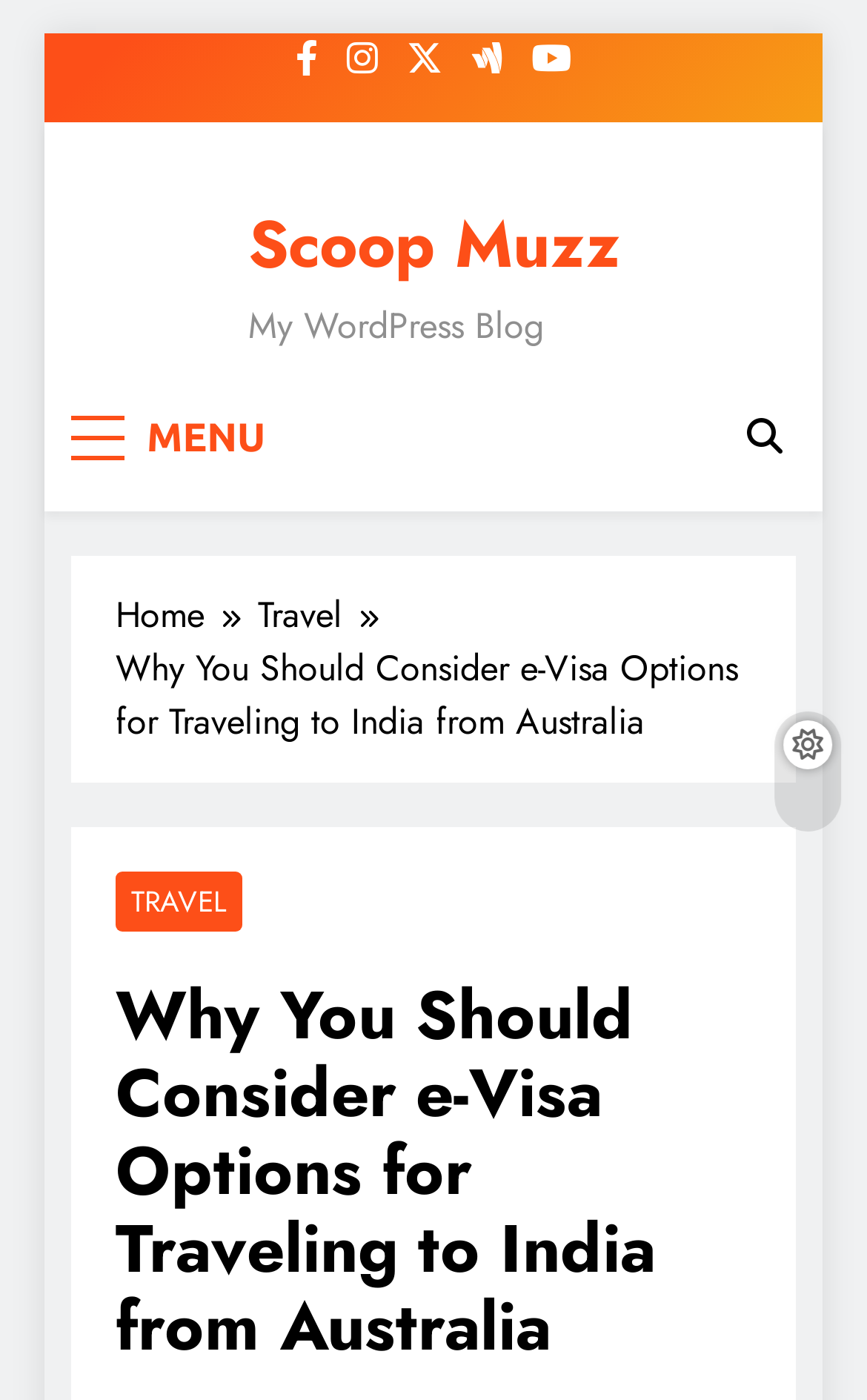Give the bounding box coordinates for this UI element: "Privacy Policy". The coordinates should be four float numbers between 0 and 1, arranged as [left, top, right, bottom].

None